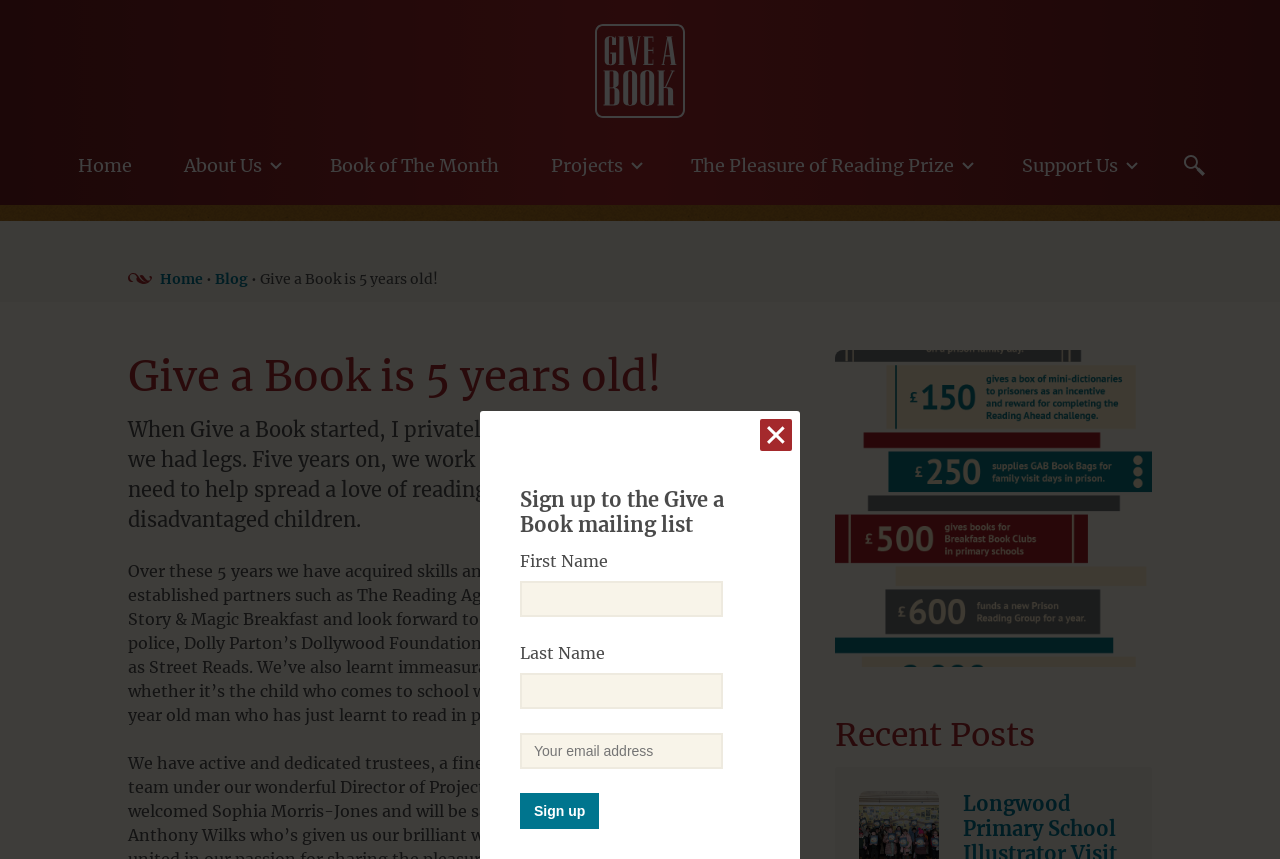Describe all the key features of the webpage in detail.

The webpage is about Give a Book, a organization that promotes reading. At the top, there is a logo of Give a Book, which is an image linked to the homepage. Below the logo, there is a navigation menu with links to different sections of the website, including Home, About Us, Book of The Month, Projects, The Pleasure of Reading Prize, and Support Us.

On the left side, there is another navigation menu with links to Home and Blog. Next to the Blog link, there is a heading that reads "Give a Book is 5 years old!" which is a prominent title on the page. Below this title, there is a paragraph of text that describes the organization's journey over the past five years, including its mission to spread a love of reading in prisons and among disadvantaged children.

Further down, there is another paragraph that discusses the organization's collaborations with various partners and what they have learned from the people they serve. Below this, there is a heading that reads "Recent Posts". 

On the right side of the page, there is a section to sign up for the Give a Book mailing list. This section includes fields to enter First Name, Last Name, and email address, as well as a button to submit the information.